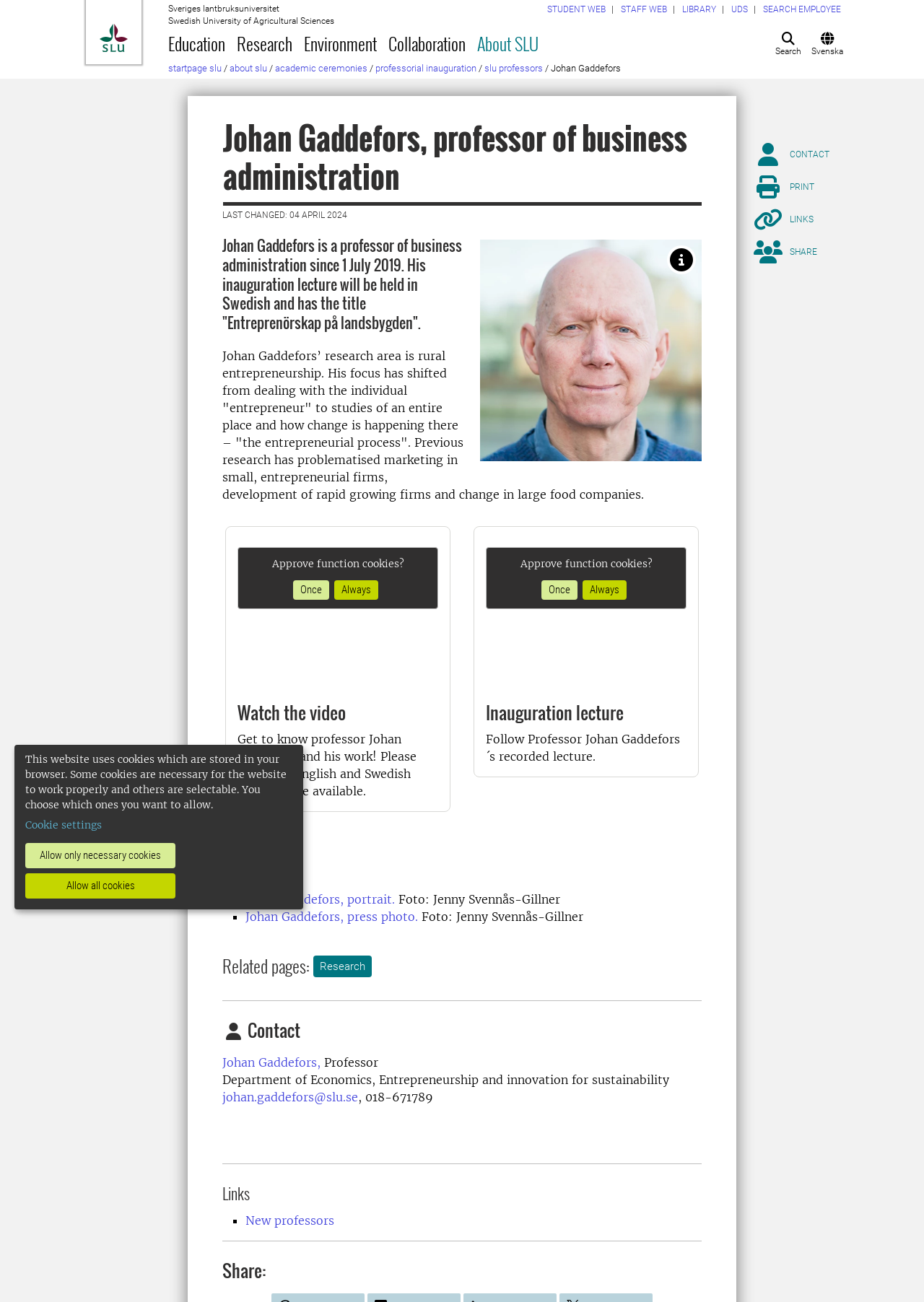Please study the image and answer the question comprehensively:
What is the title of Johan Gaddefors' inauguration lecture?

I found this information by looking at the paragraph that describes Johan Gaddefors' inauguration lecture, which is located above his portrait. The paragraph states that his inauguration lecture will be held in Swedish and has the title 'Entreprenörskap på landsbygden'.